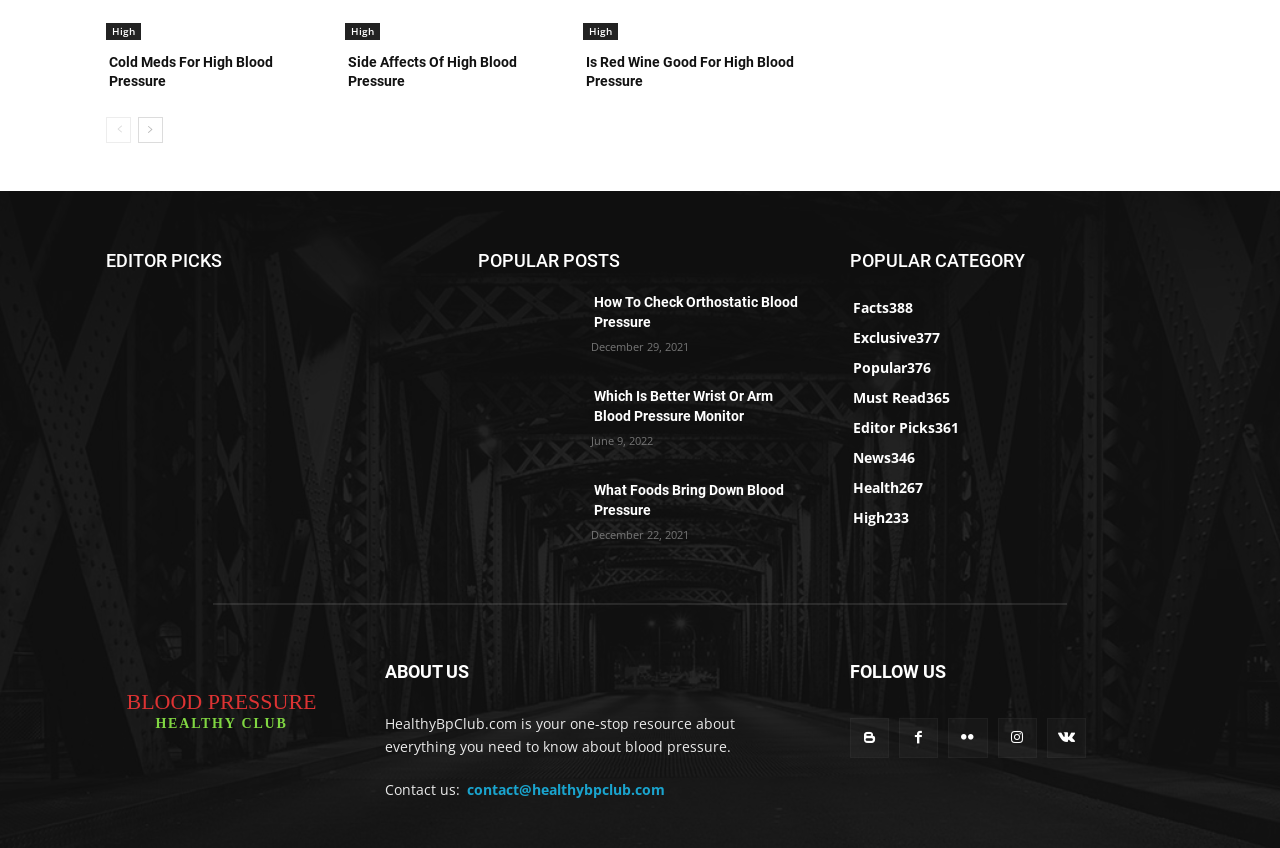By analyzing the image, answer the following question with a detailed response: How many social media platforms can you follow the website on?

I counted the number of social media links under the 'FOLLOW US' heading and found five platforms: Facebook, Twitter, Instagram, Pinterest, and YouTube.